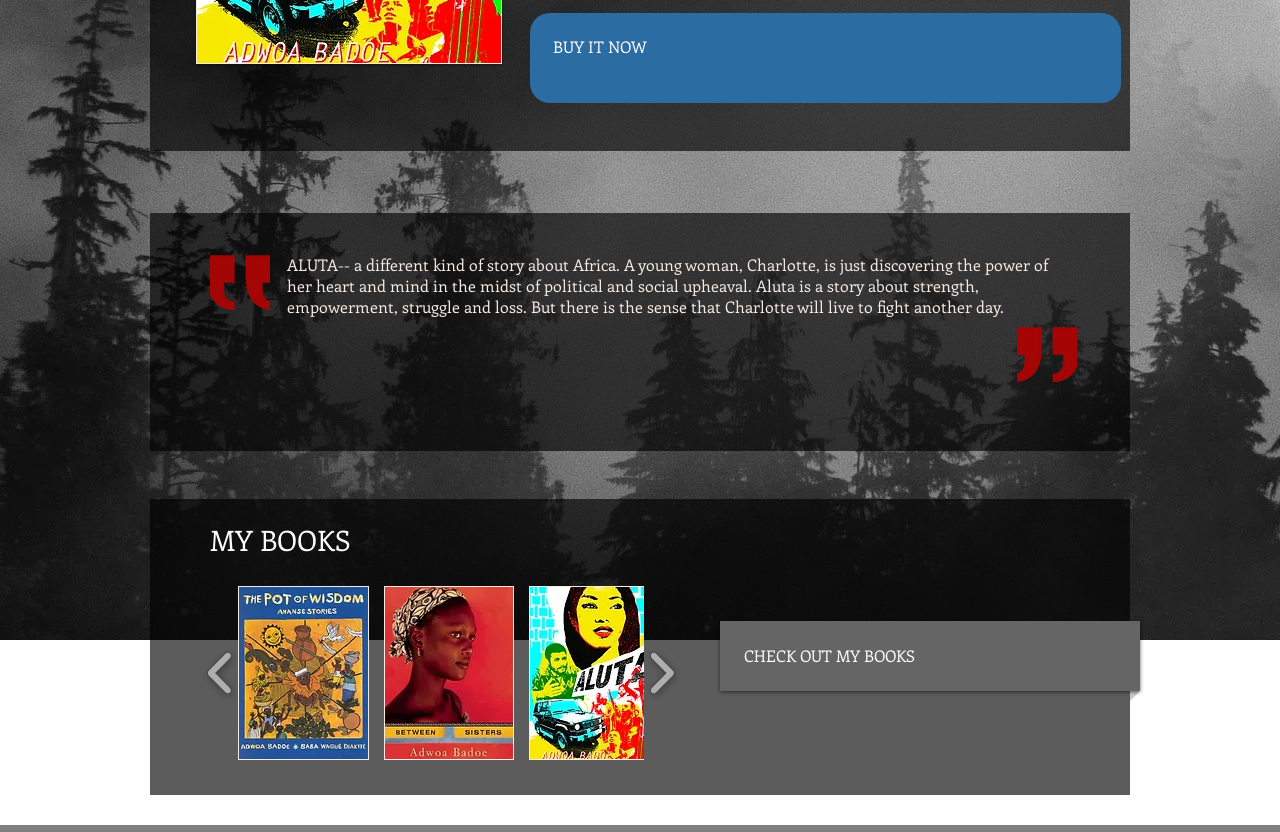Extract the bounding box of the UI element described as: "aria-describedby="describedby_item-1-SldrGllry0" aria-label="images"".

[0.3, 0.704, 0.402, 0.913]